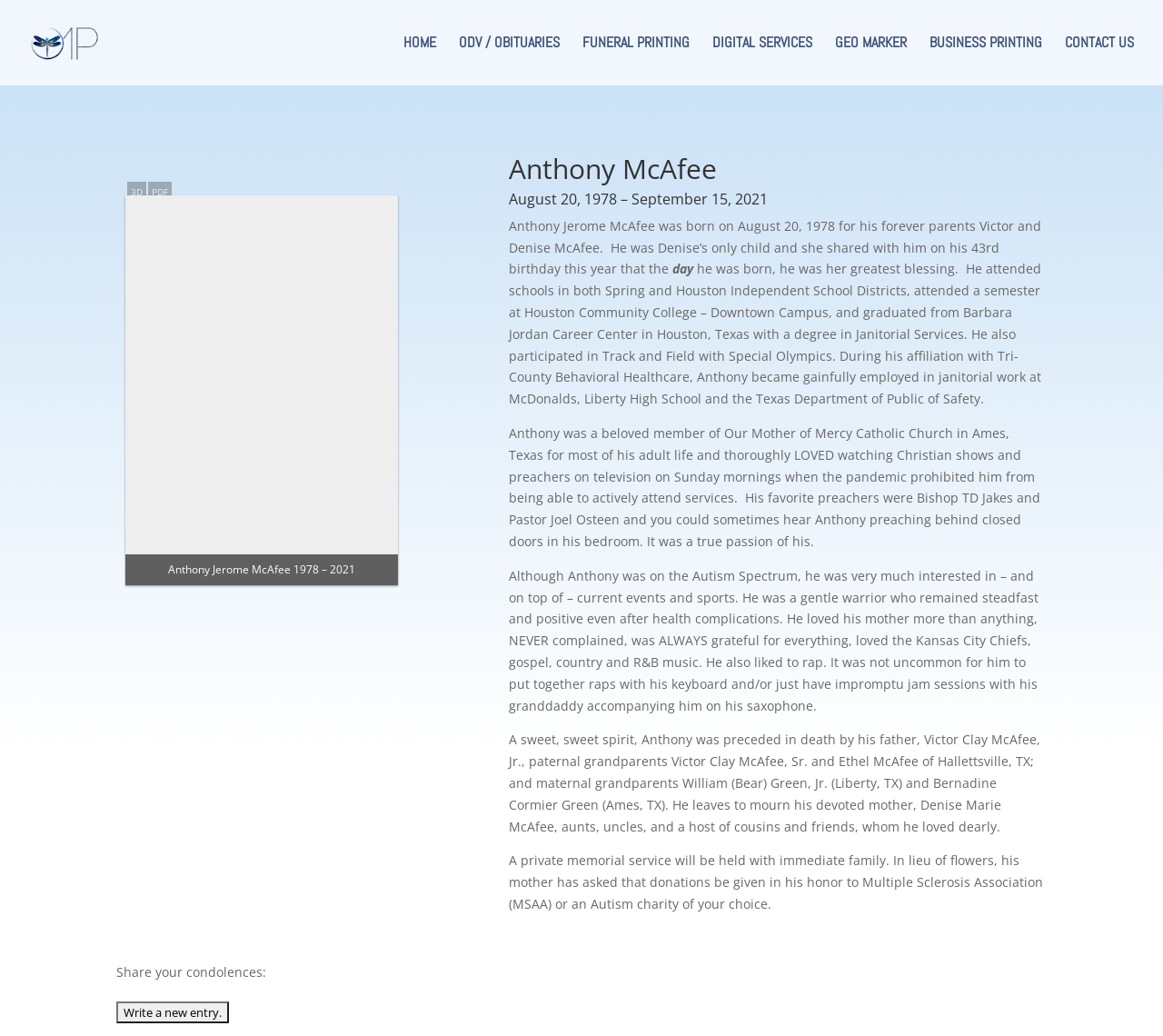What is the purpose of the 'Write a new entry' button?
Examine the screenshot and reply with a single word or phrase.

To share condolences